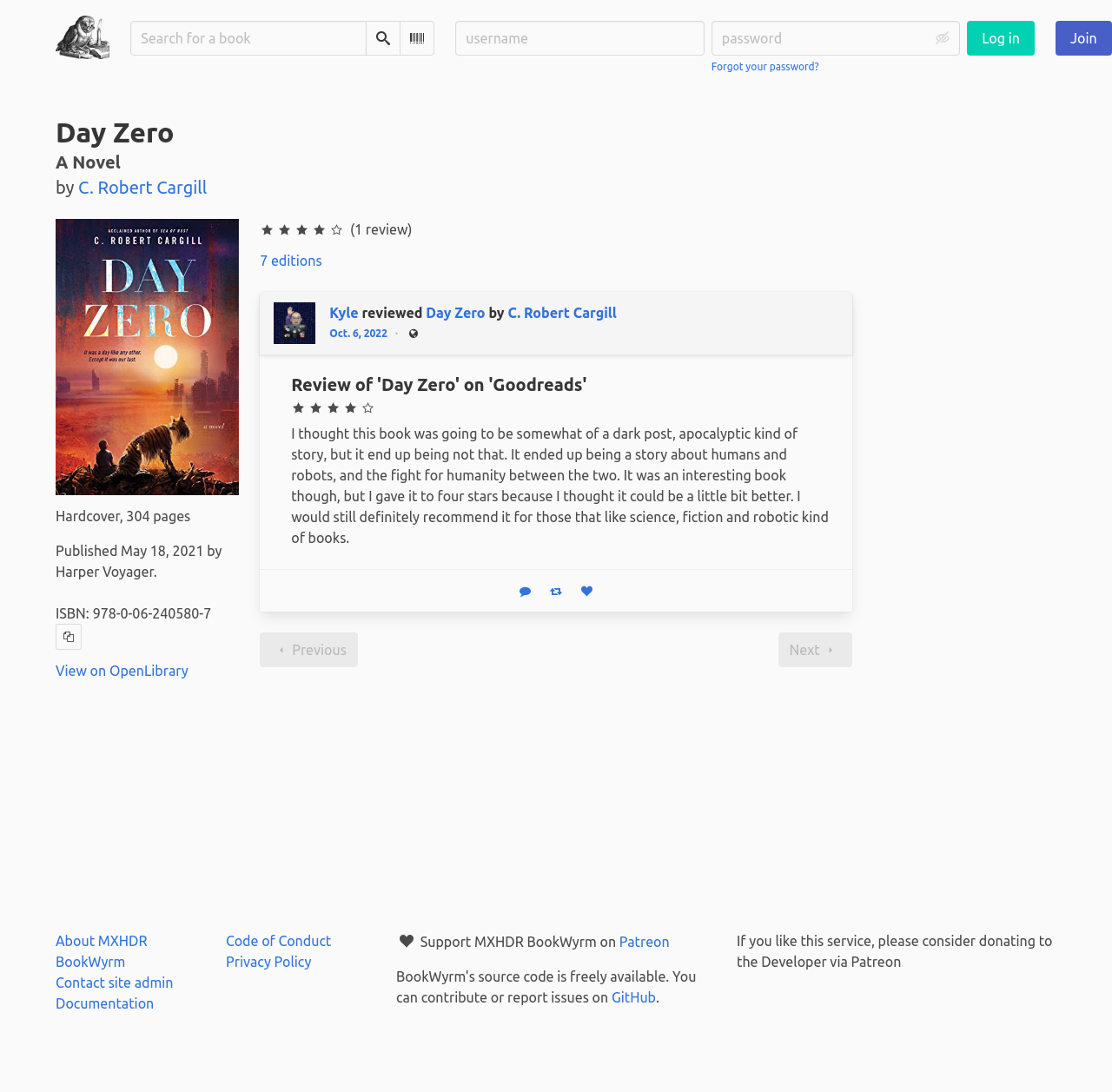Identify the bounding box coordinates necessary to click and complete the given instruction: "View on OpenLibrary".

[0.05, 0.607, 0.169, 0.621]